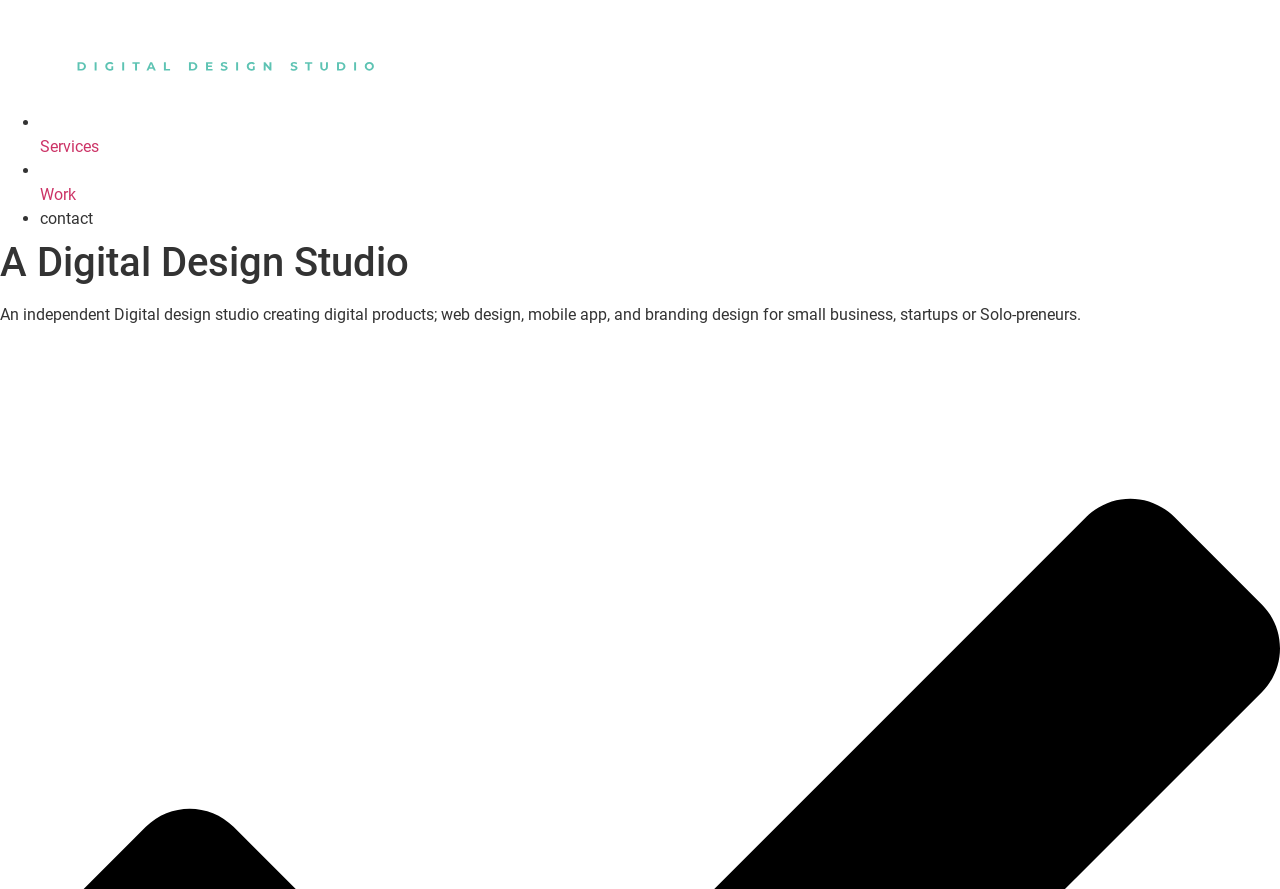Use a single word or phrase to answer the question: How can I contact OmarJones Design?

Contact link